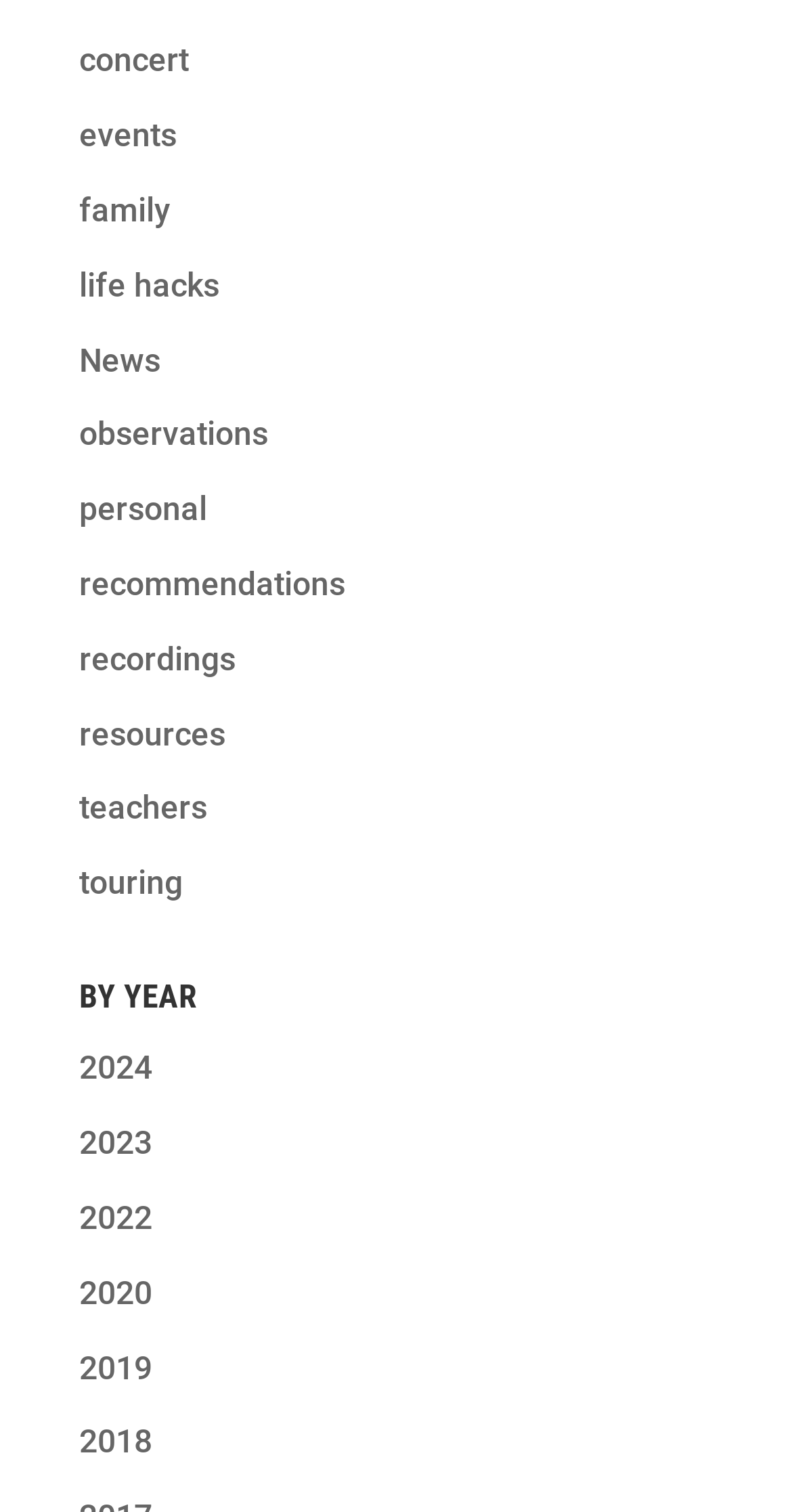With reference to the screenshot, provide a detailed response to the question below:
What is the last year listed in the 'BY YEAR' section?

I looked at the 'BY YEAR' section and found the list of years. The last year listed is 2018.